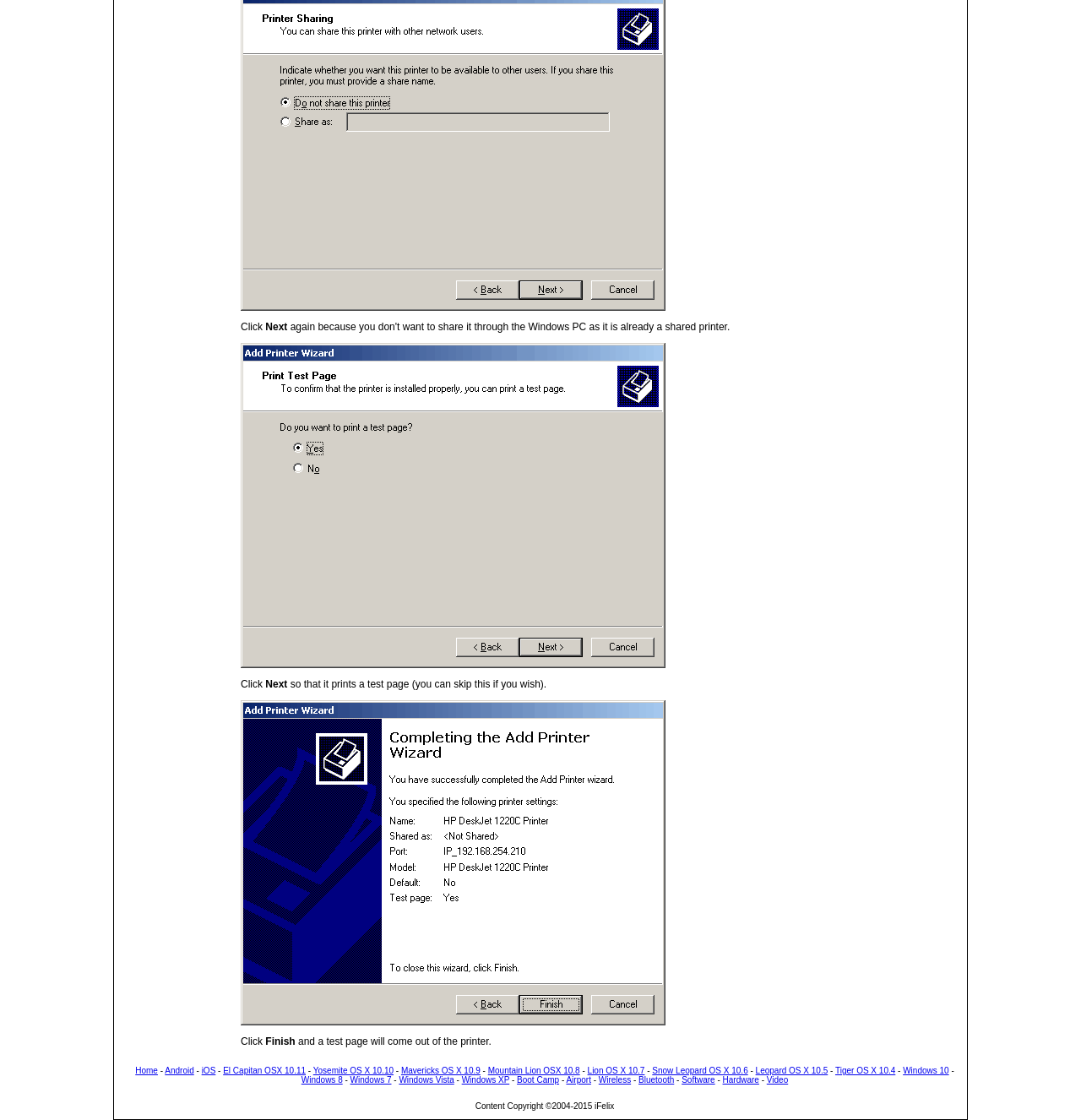Respond to the following question using a concise word or phrase: 
What is the purpose of clicking 'Next'?

Print a test page